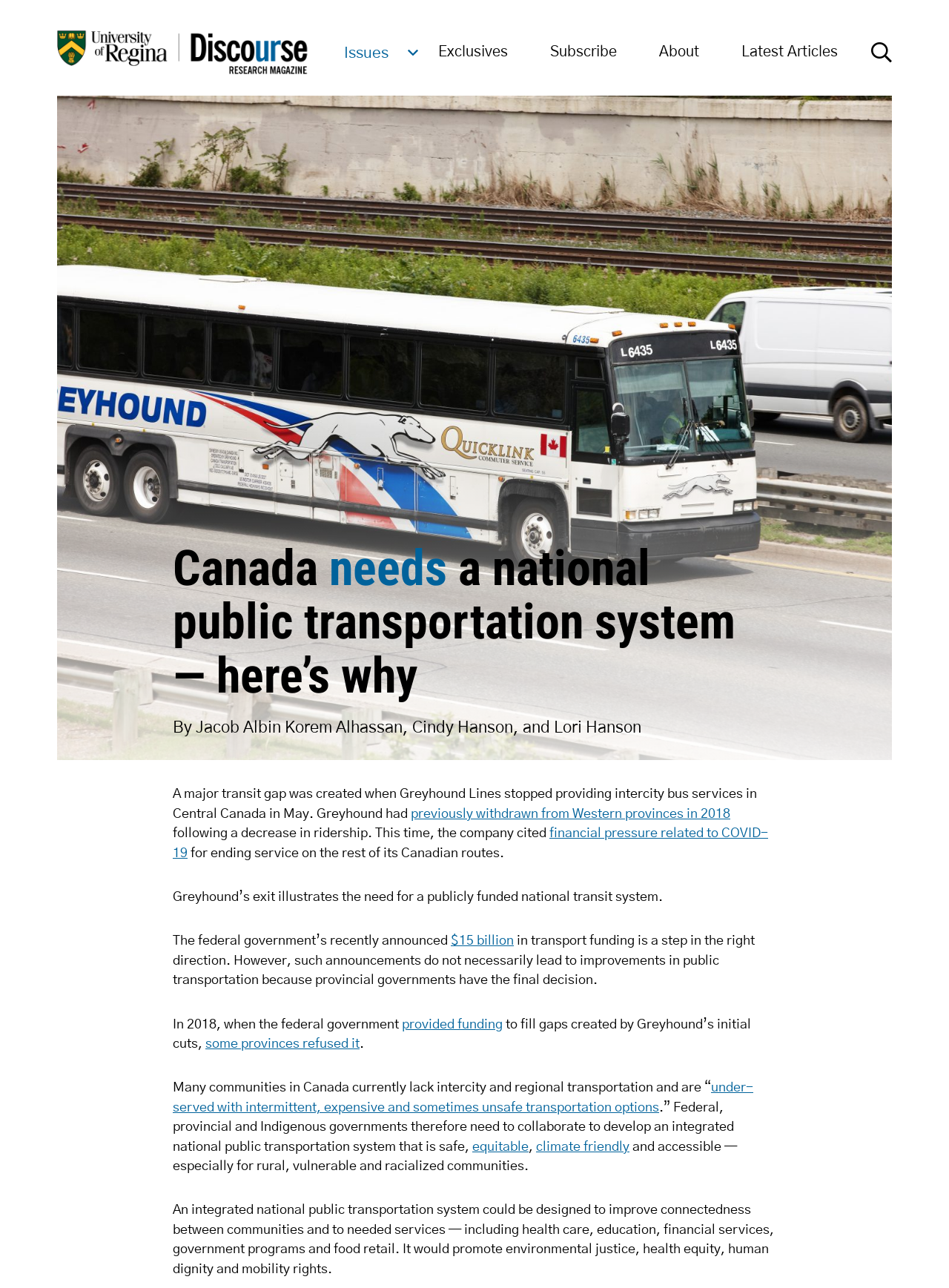Using the provided element description: "About Us", identify the bounding box coordinates. The coordinates should be four floats between 0 and 1 in the order [left, top, right, bottom].

None